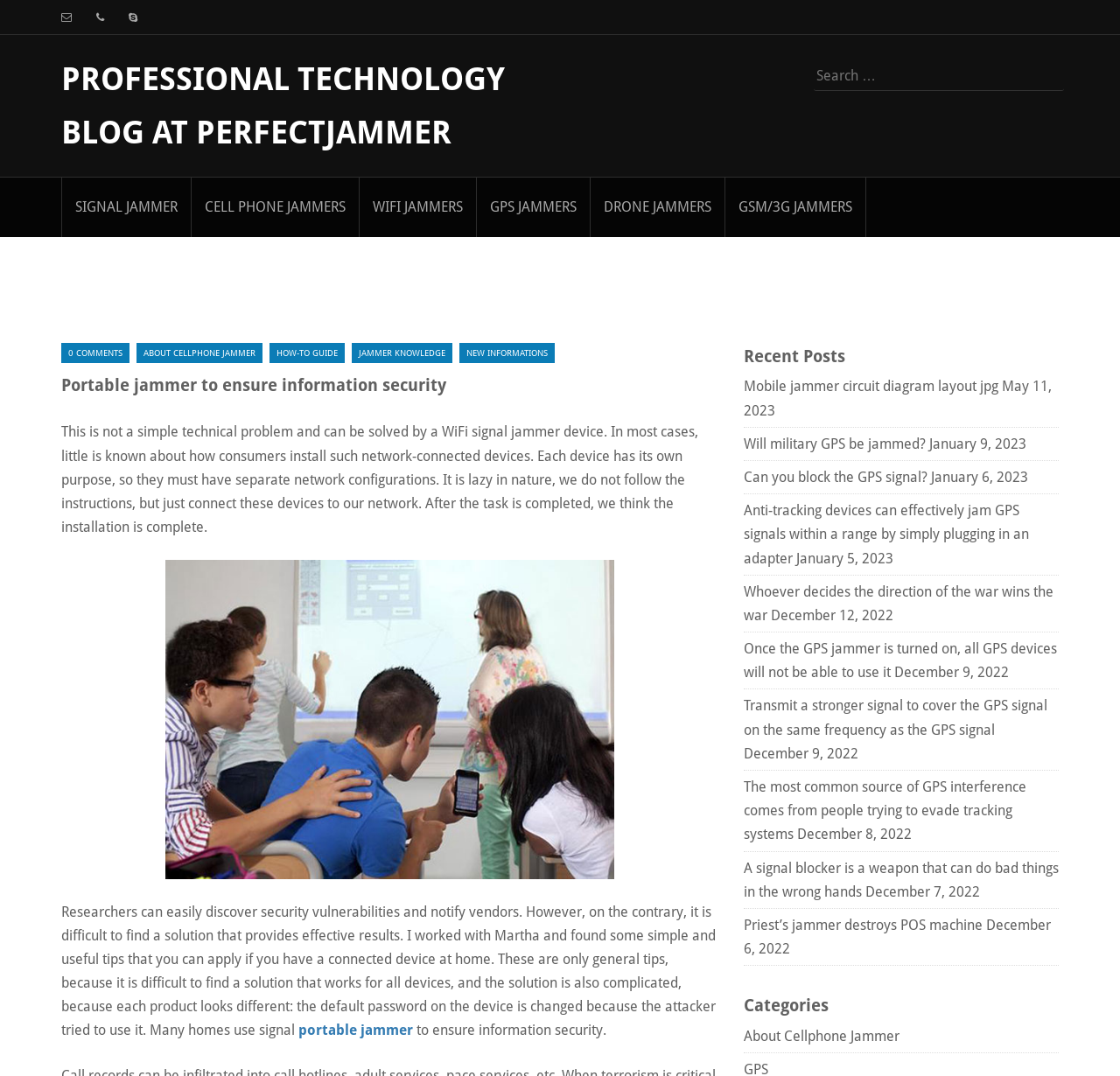Respond with a single word or short phrase to the following question: 
What is the purpose of a portable jammer?

To ensure information security